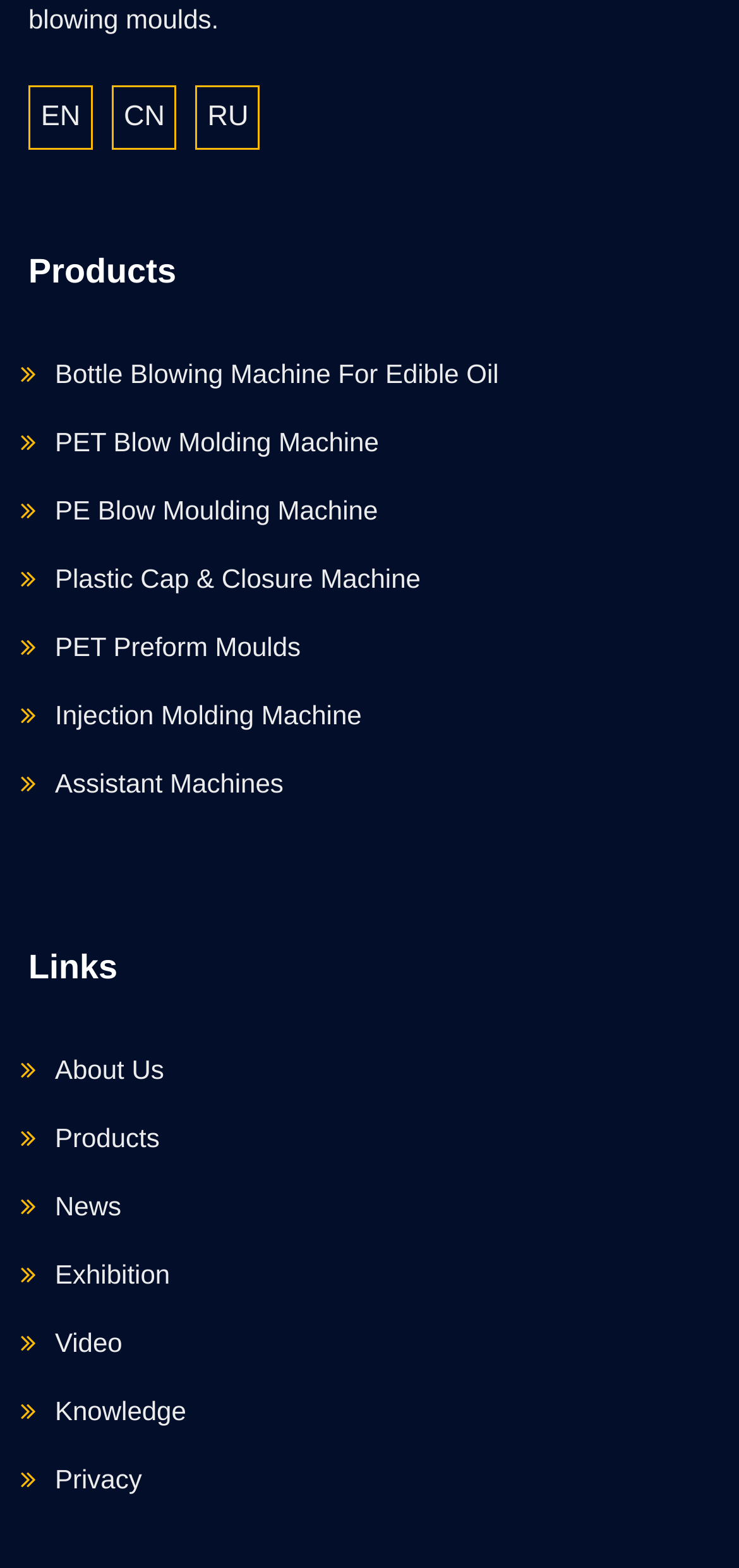Using the information shown in the image, answer the question with as much detail as possible: What is the purpose of the 'Links' section?

The 'Links' section contains links to other pages, such as 'About Us', 'News', and 'Exhibition', which provide additional resources and information about the company and its activities.